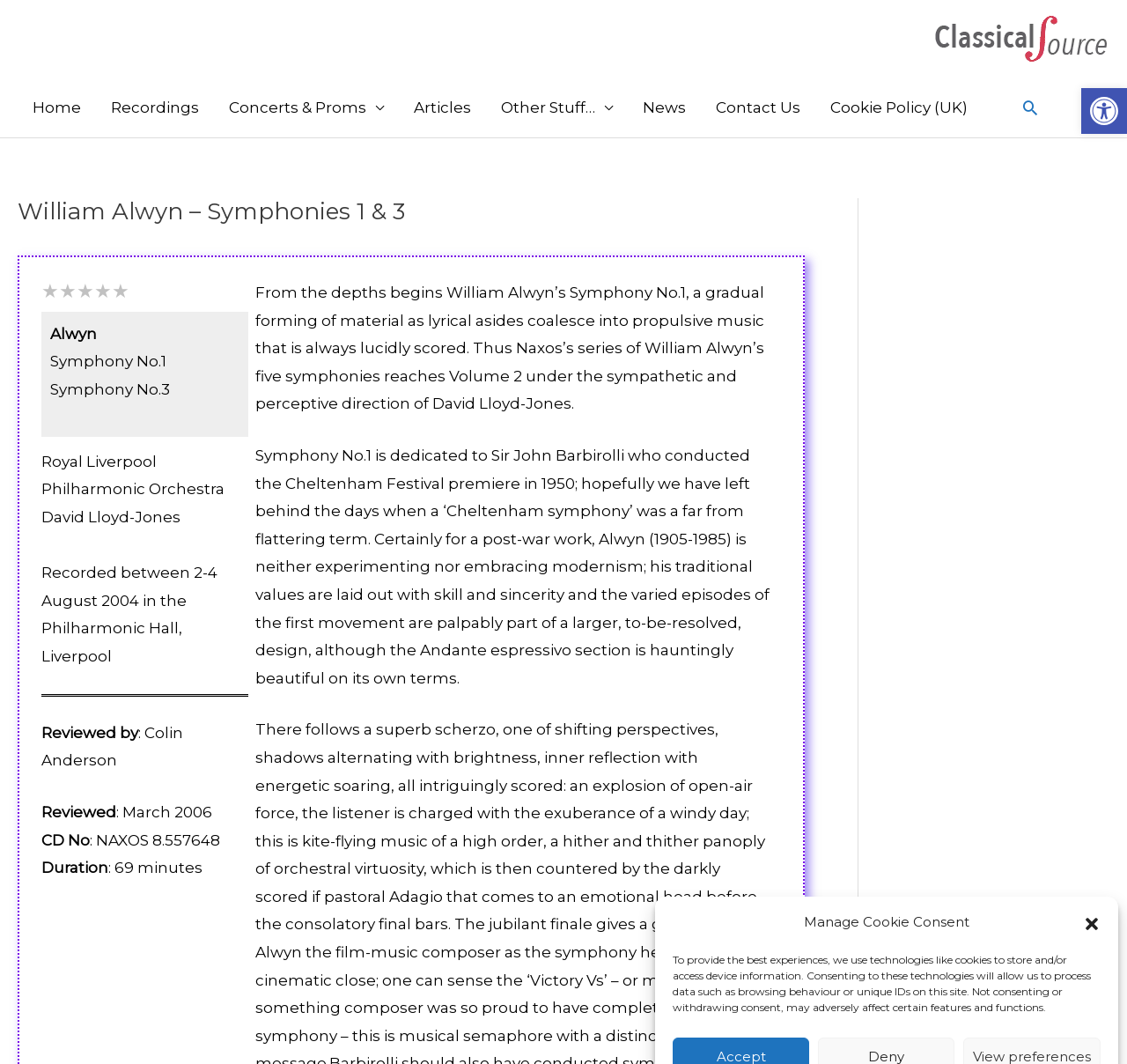Respond with a single word or phrase:
Who conducted the Cheltenham Festival premiere in 1950?

Sir John Barbirolli